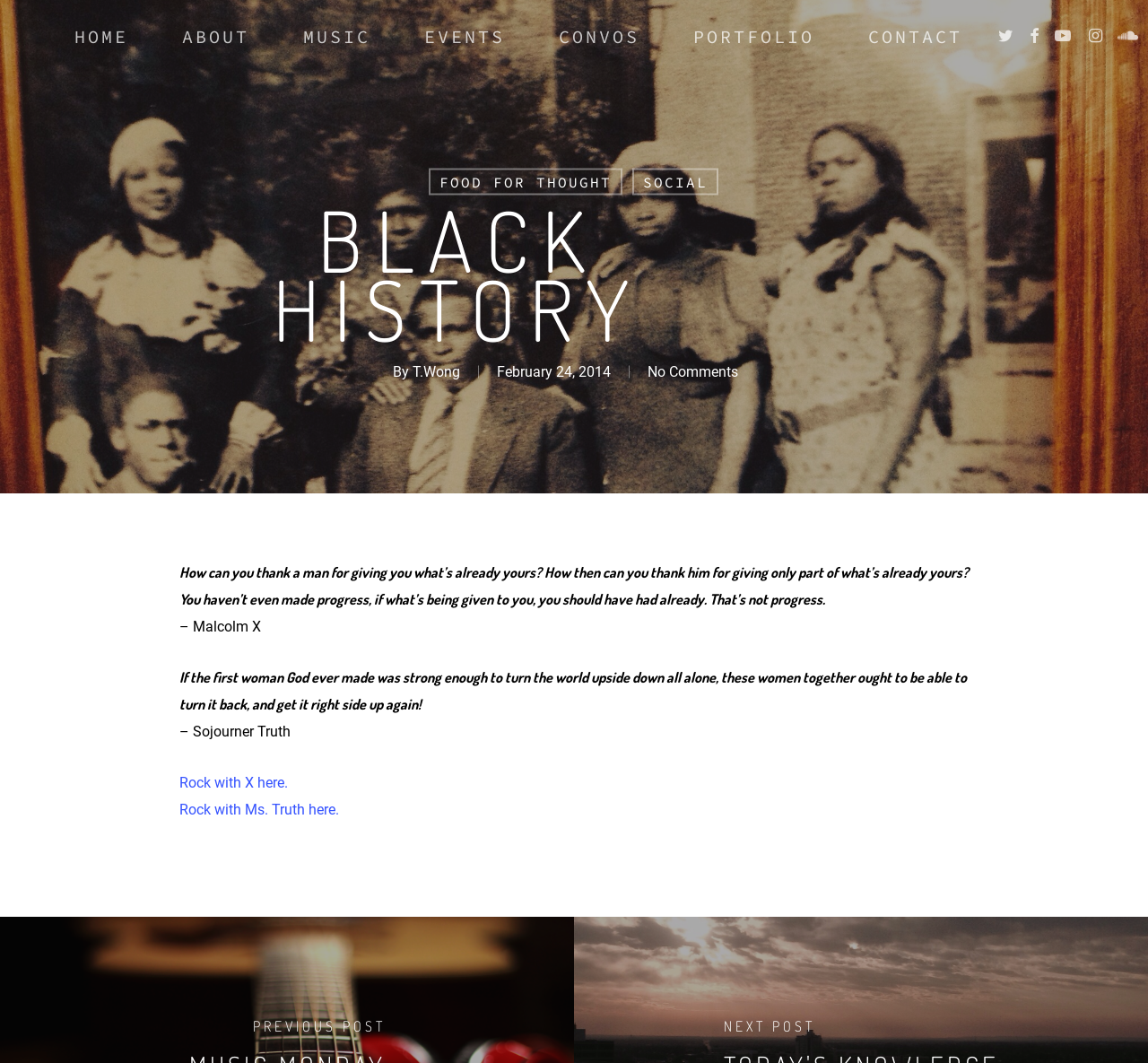Who is the person quoted in the first quote?
Kindly offer a detailed explanation using the data available in the image.

I found the person quoted in the first quote by looking at the text '– Malcolm X' which indicates the person who said the quote.